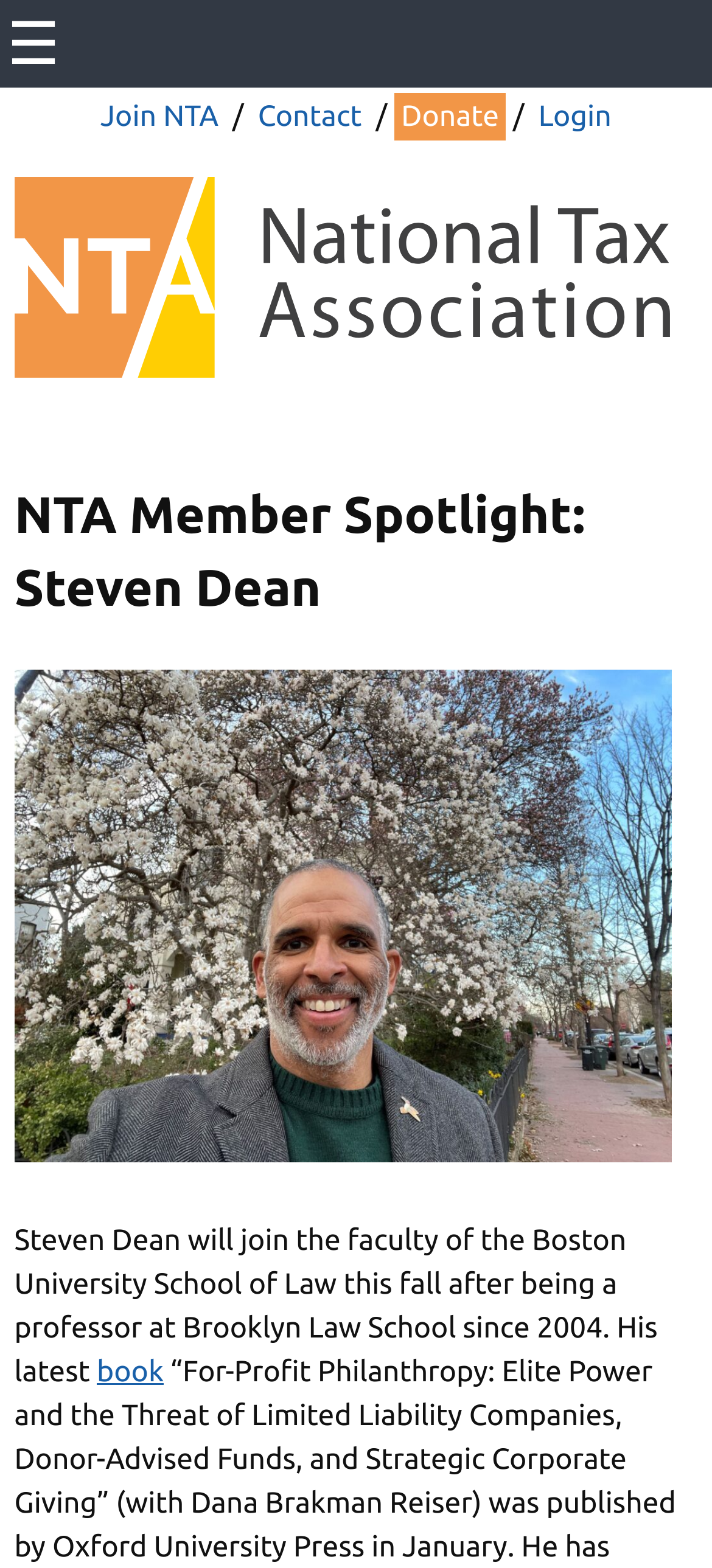What is the name of the organization?
Use the image to give a comprehensive and detailed response to the question.

The image and link at the top of the page have the text 'National Tax Association', indicating that this is the name of the organization.